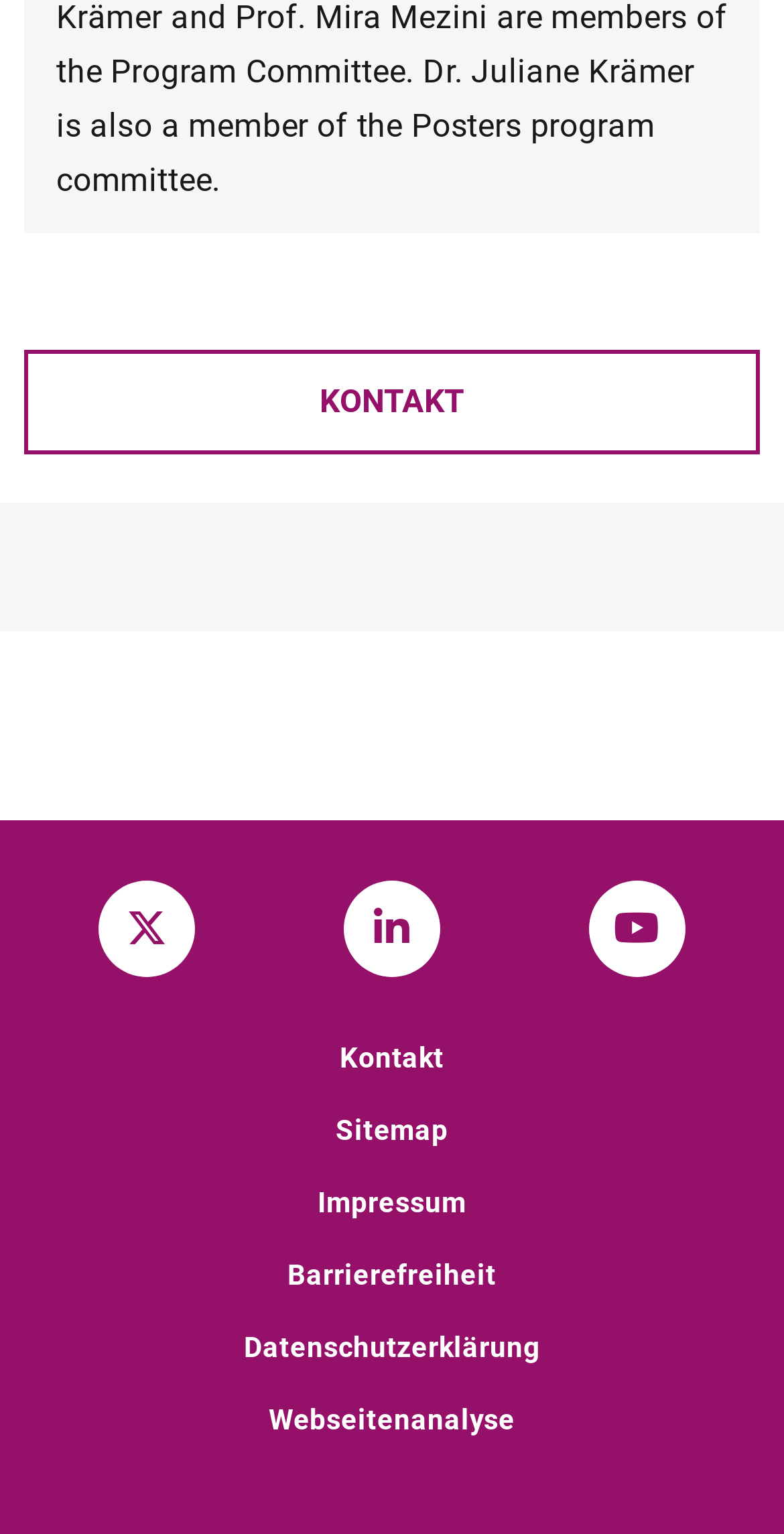How many social media links are present?
Analyze the image and deliver a detailed answer to the question.

I counted the number of link elements with social media platform names, namely 'Twitter-Kanal von CYSEC', 'LinkedIn', and 'YouTube-Kanal von CYSEC', which are located at the bottom of the webpage, and found that there are 3 social media links present.